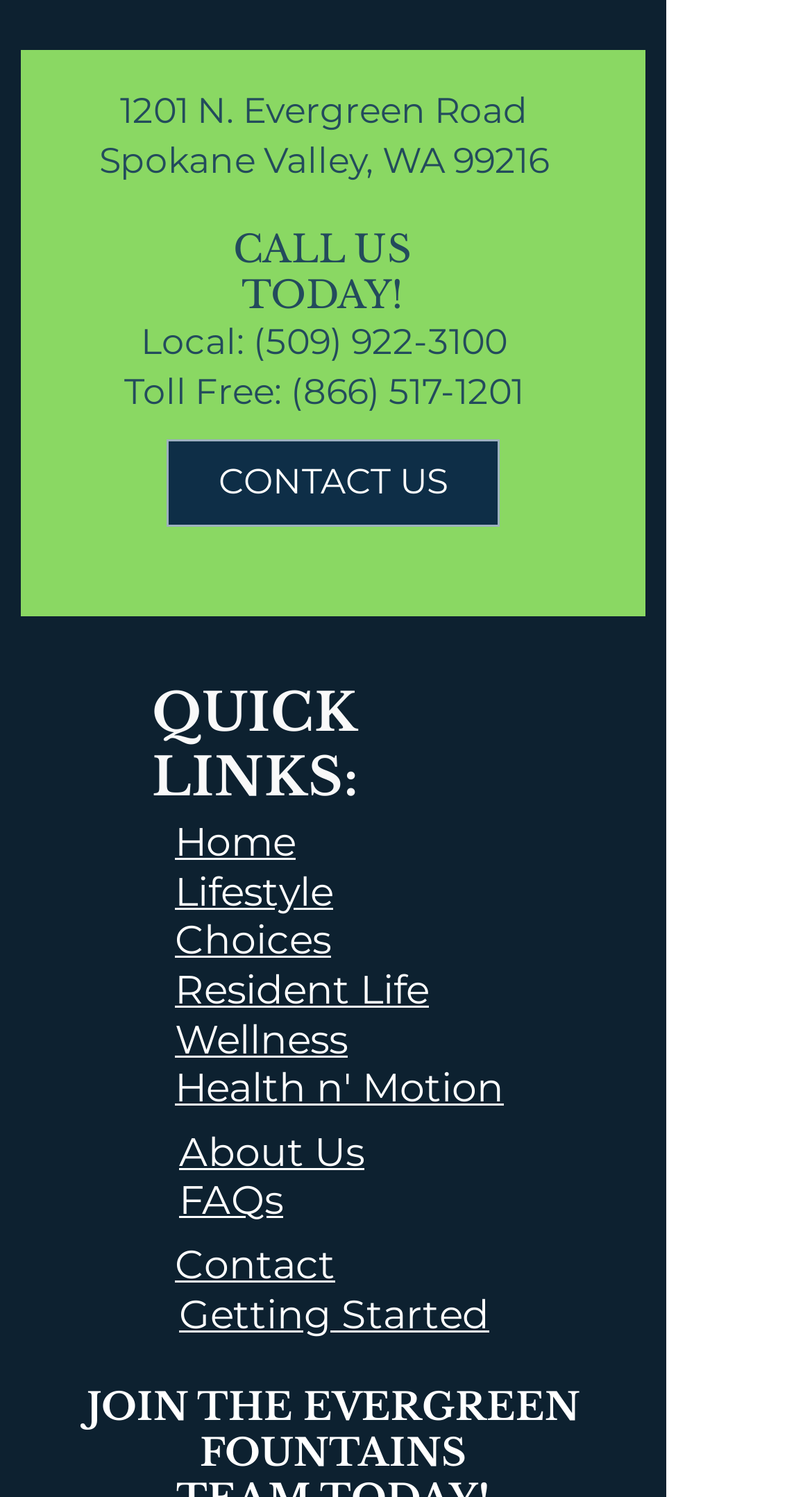Specify the bounding box coordinates of the element's area that should be clicked to execute the given instruction: "join the Evergreen Fountains". The coordinates should be four float numbers between 0 and 1, i.e., [left, top, right, bottom].

[0.026, 0.925, 0.795, 0.986]